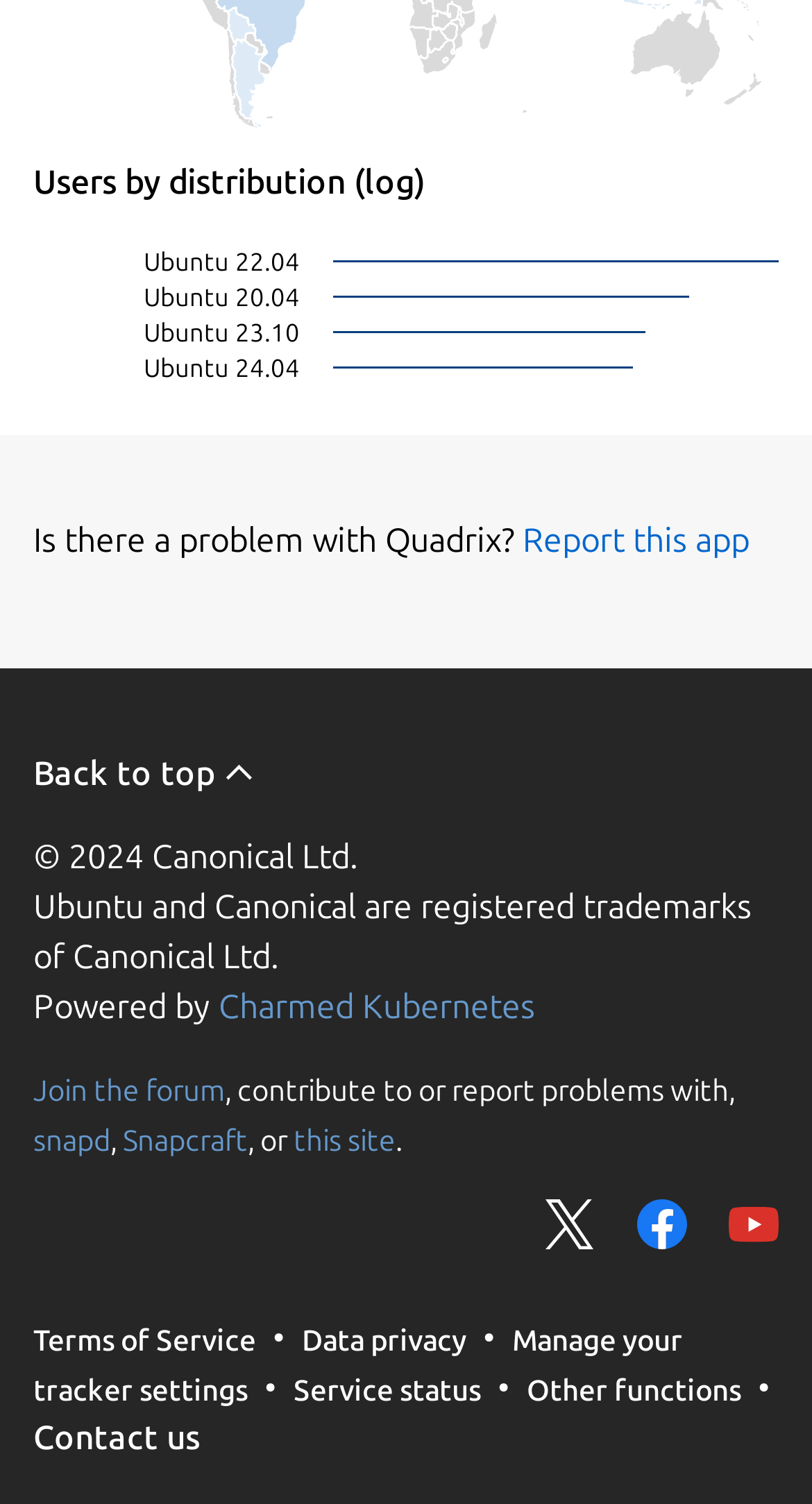What is the name of the company that powered the website?
Provide a well-explained and detailed answer to the question.

The webpage has a static text 'Powered by' followed by a link 'Charmed Kubernetes', but it also mentions 'Canonical Ltd.' as the owner of the Ubuntu trademark, suggesting that Canonical Ltd. is the company that powered the website.